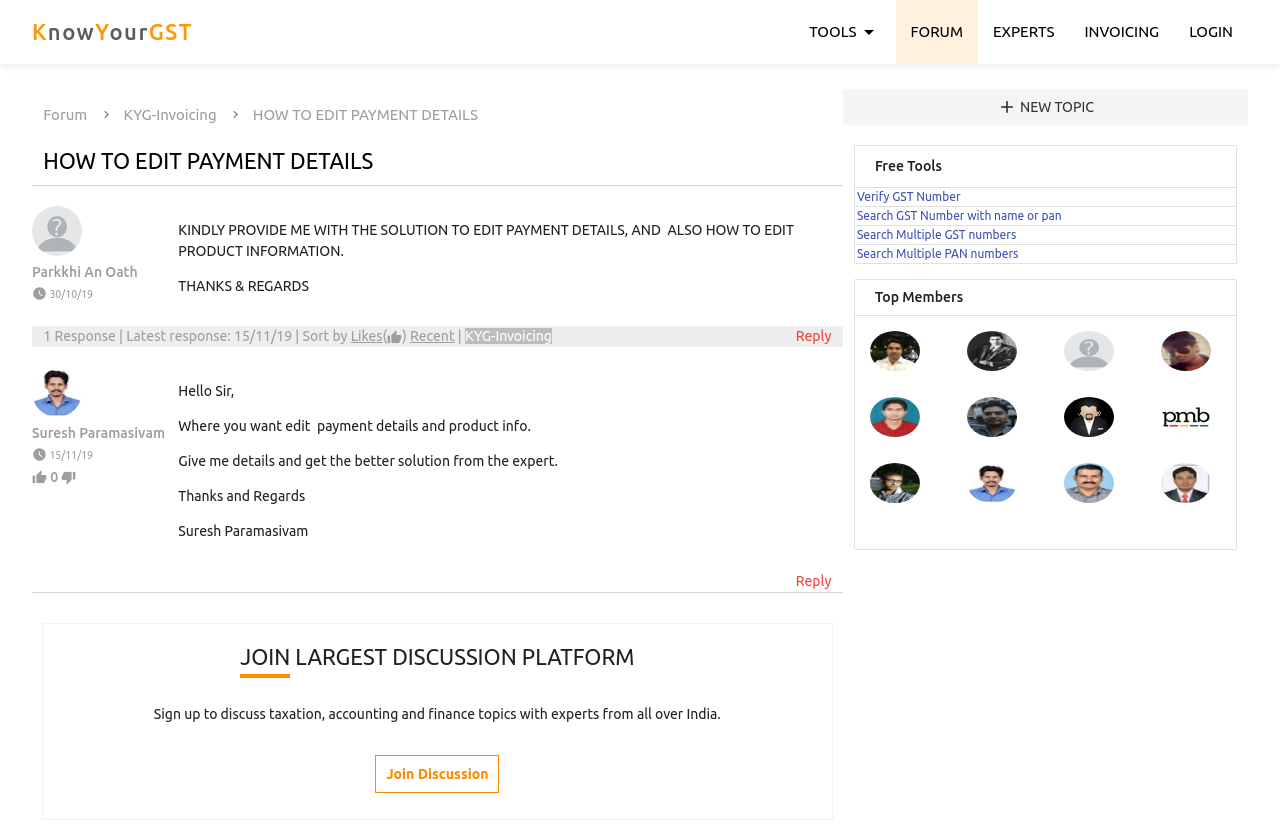Please specify the bounding box coordinates of the clickable section necessary to execute the following command: "Click on 'Join Discussion'".

[0.293, 0.899, 0.39, 0.944]